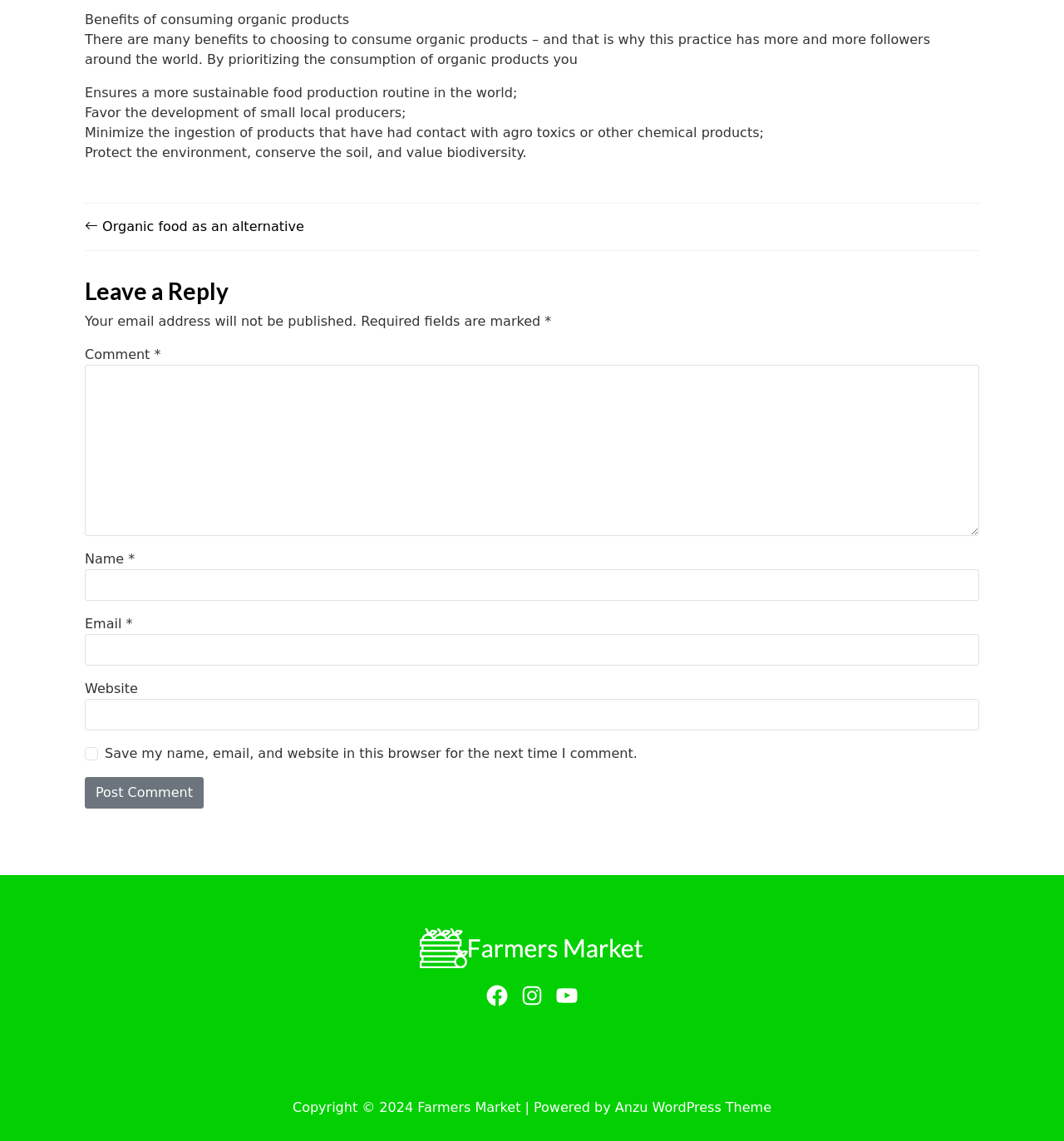Locate the bounding box coordinates of the element's region that should be clicked to carry out the following instruction: "Click on the 'Organic food as an alternative' link". The coordinates need to be four float numbers between 0 and 1, i.e., [left, top, right, bottom].

[0.08, 0.191, 0.286, 0.205]